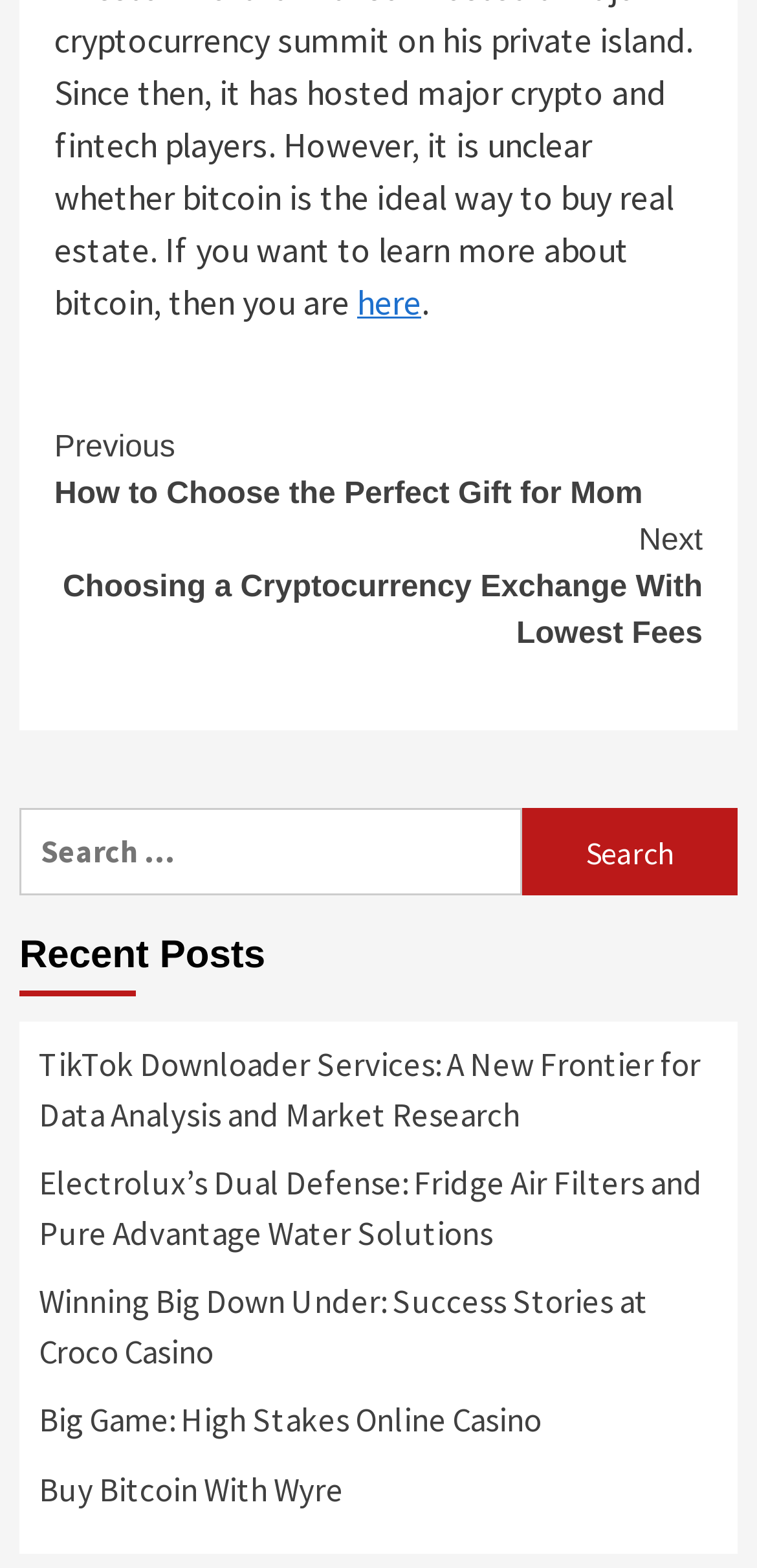What is the purpose of the 'Continue Reading' button?
Using the image, provide a detailed and thorough answer to the question.

I found a 'Continue Reading' button, which is likely used to continue reading an article or a post, possibly leading to a new webpage or a new section of the current webpage.